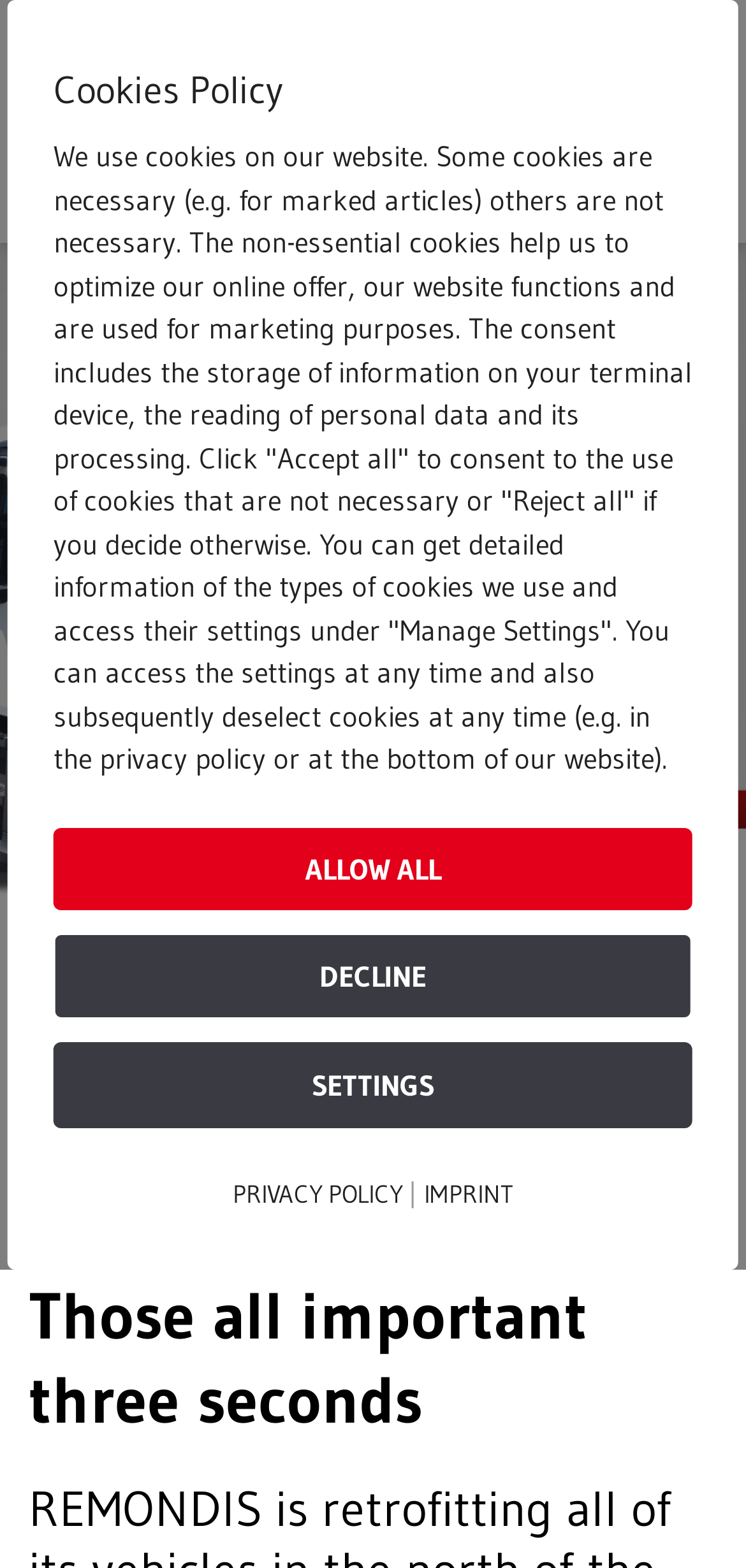Locate the coordinates of the bounding box for the clickable region that fulfills this instruction: "open navigation menu".

[0.892, 0.072, 0.954, 0.098]